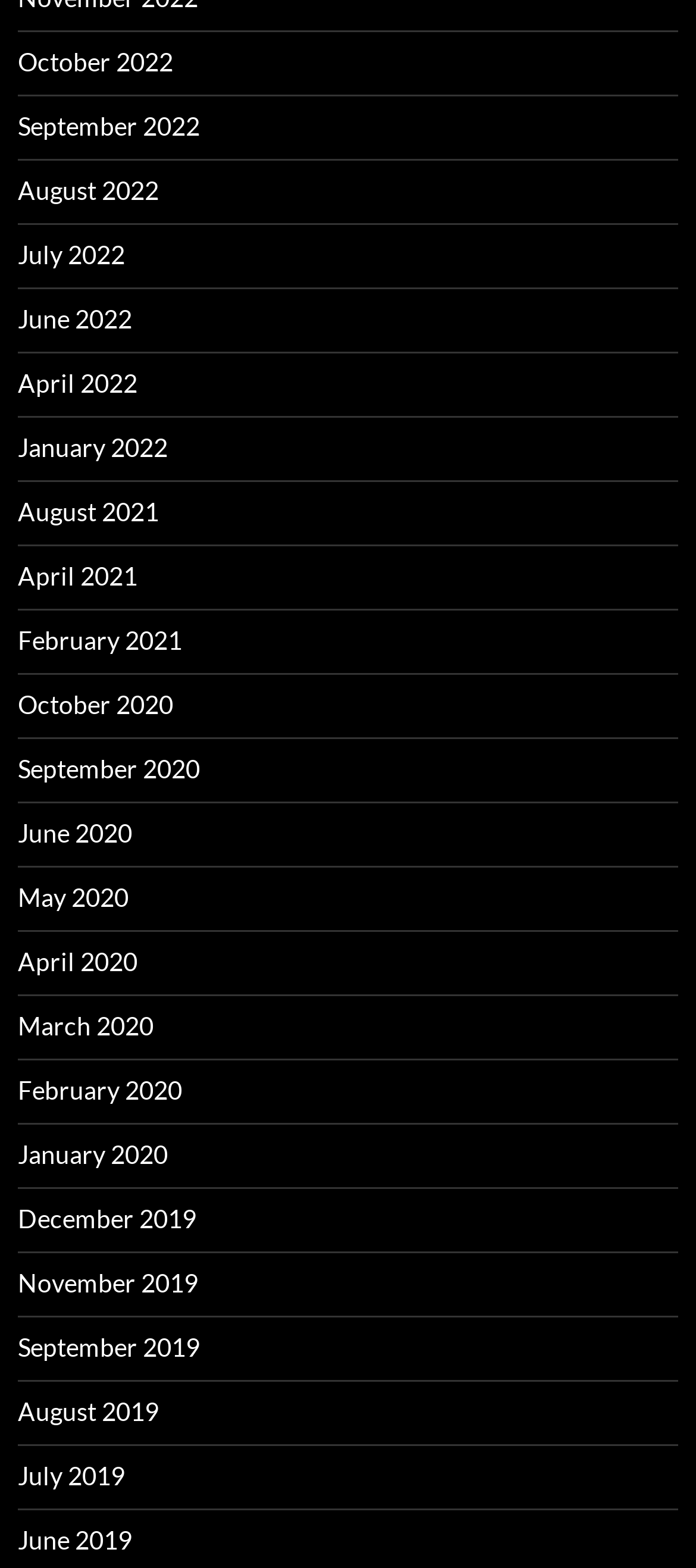Please determine the bounding box coordinates of the element to click in order to execute the following instruction: "view January 2022". The coordinates should be four float numbers between 0 and 1, specified as [left, top, right, bottom].

[0.026, 0.275, 0.241, 0.294]